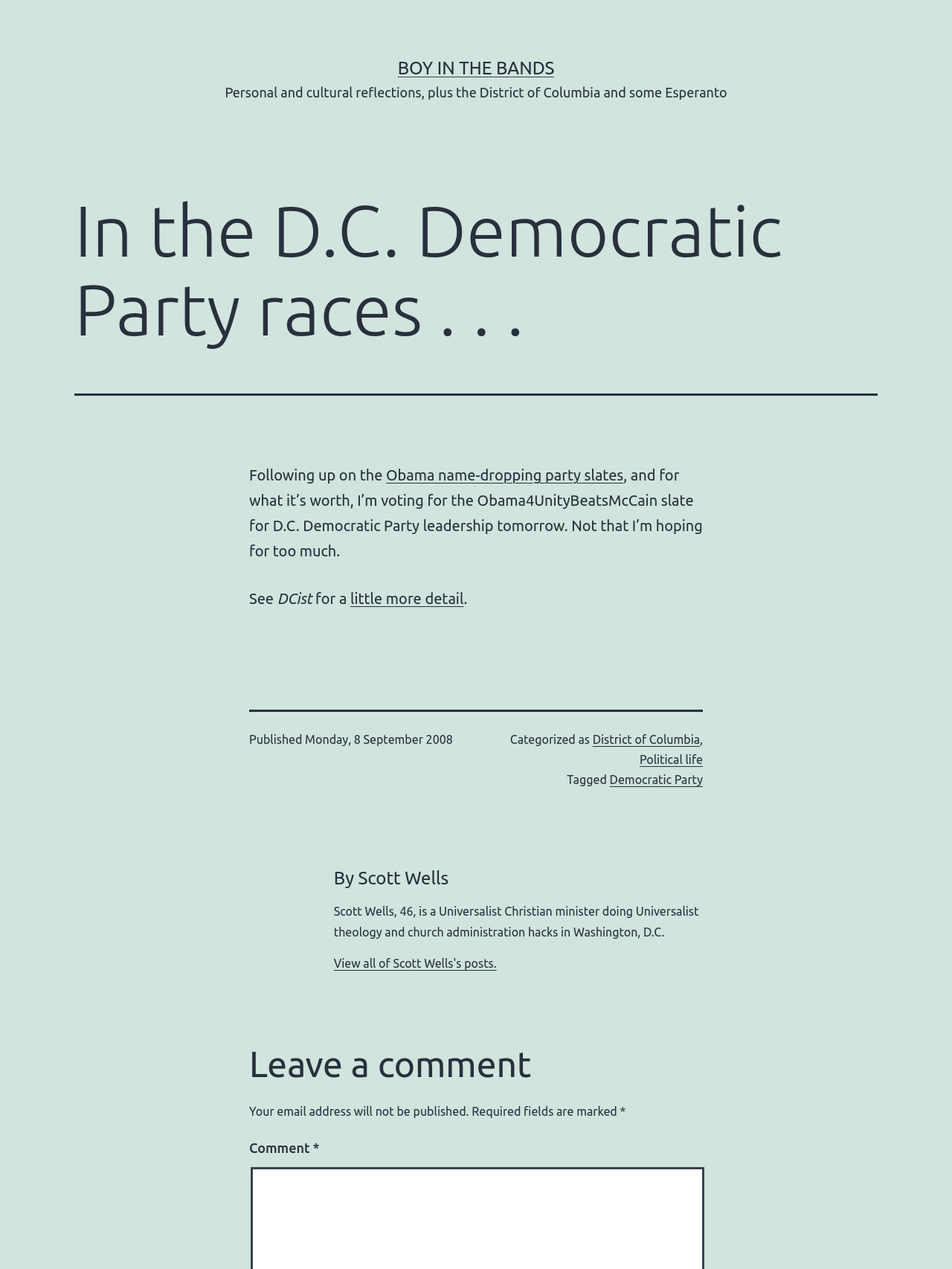Based on the element description: "Political life", identify the bounding box coordinates for this UI element. The coordinates must be four float numbers between 0 and 1, listed as [left, top, right, bottom].

[0.672, 0.593, 0.738, 0.604]